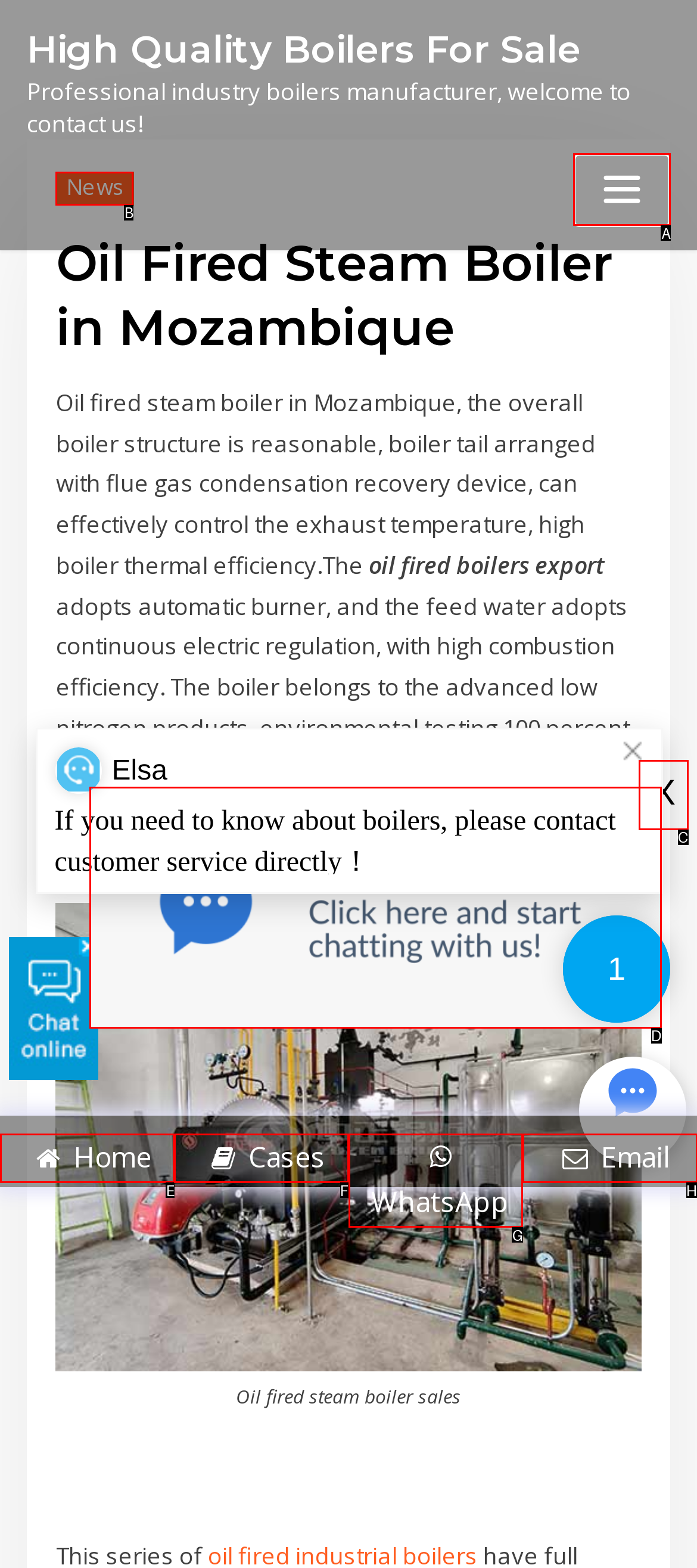Please identify the correct UI element to click for the task: Click on the 'Toggle navigation' button Respond with the letter of the appropriate option.

A